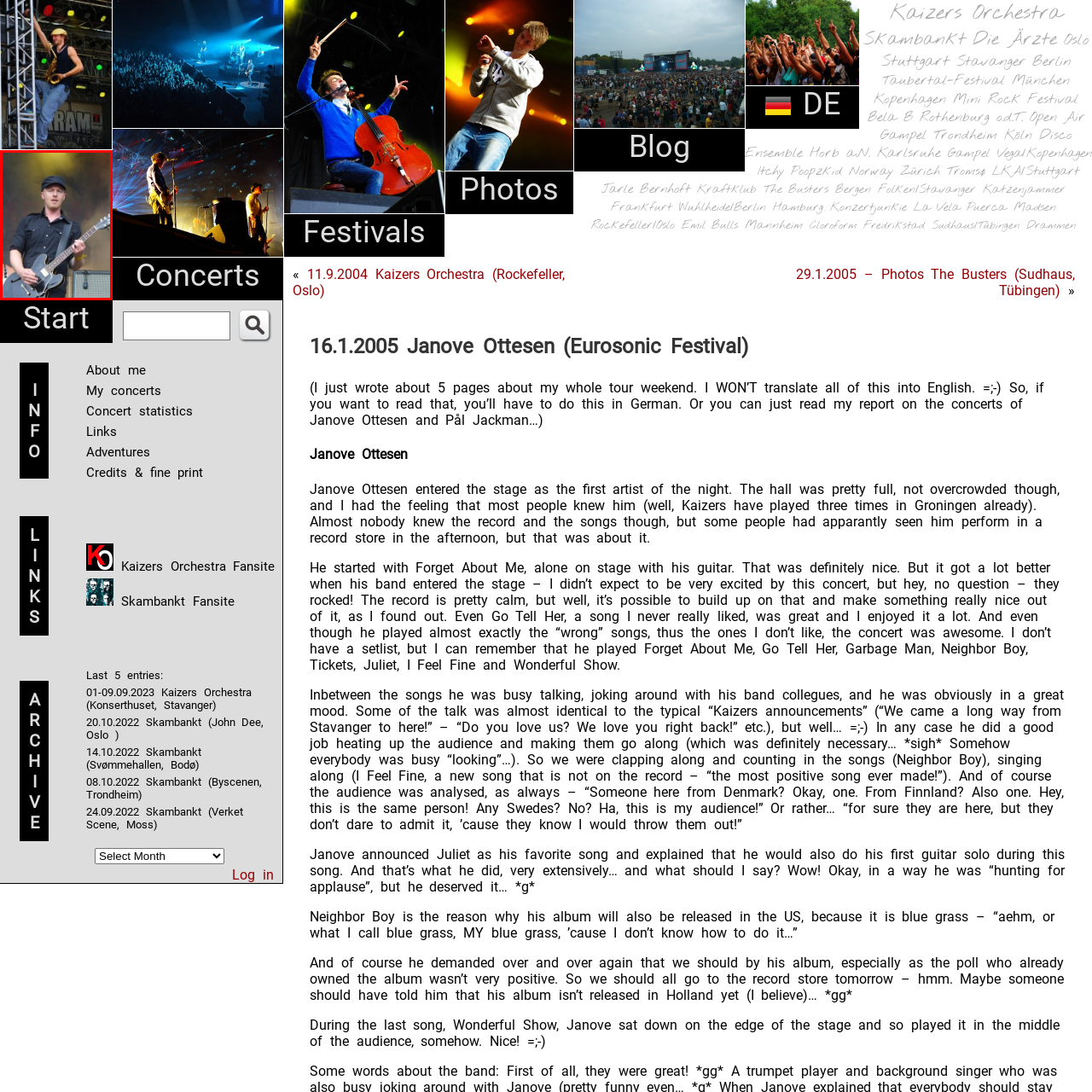Offer a comprehensive description of the image enclosed by the red box.

The image captures a musician performing on stage during the Eurosonic Festival, held on January 16, 2005. The artist is dressed in a stylish black shirt and a flat cap, radiating a cool, confident vibe while holding a guitar with a focused expression. A colorful backdrop hints at the energetic atmosphere of the festival, creating a dynamic scene typical of live music events. The blending of hues in the background adds to the excitement of the performance, likely resonating with the audience present. The image evokes the essence of vibrant live music culture and the thrill of festival performances.